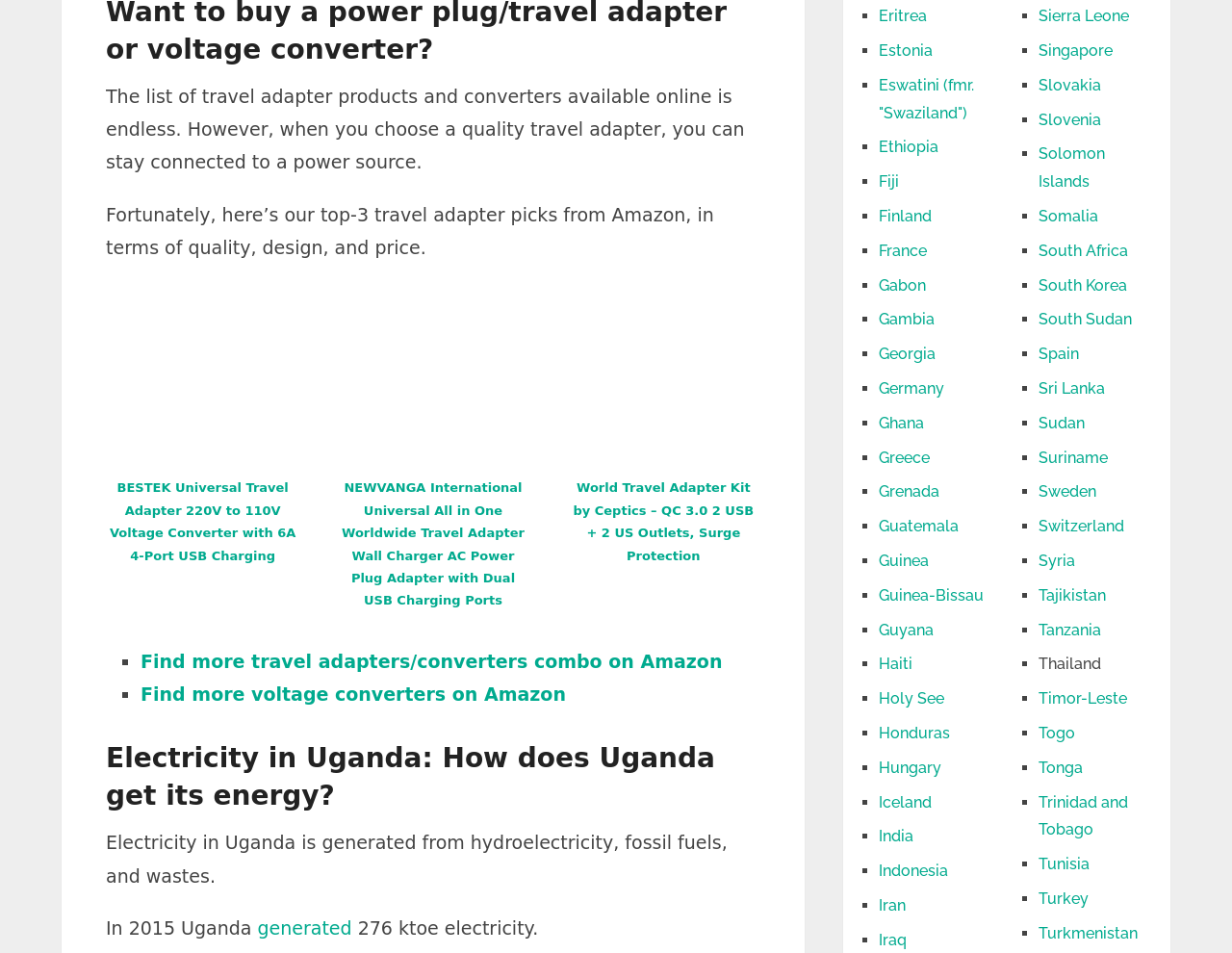Answer the following inquiry with a single word or phrase:
What is the source of electricity generation in Uganda?

Hydroelectricity, fossil fuels, and wastes